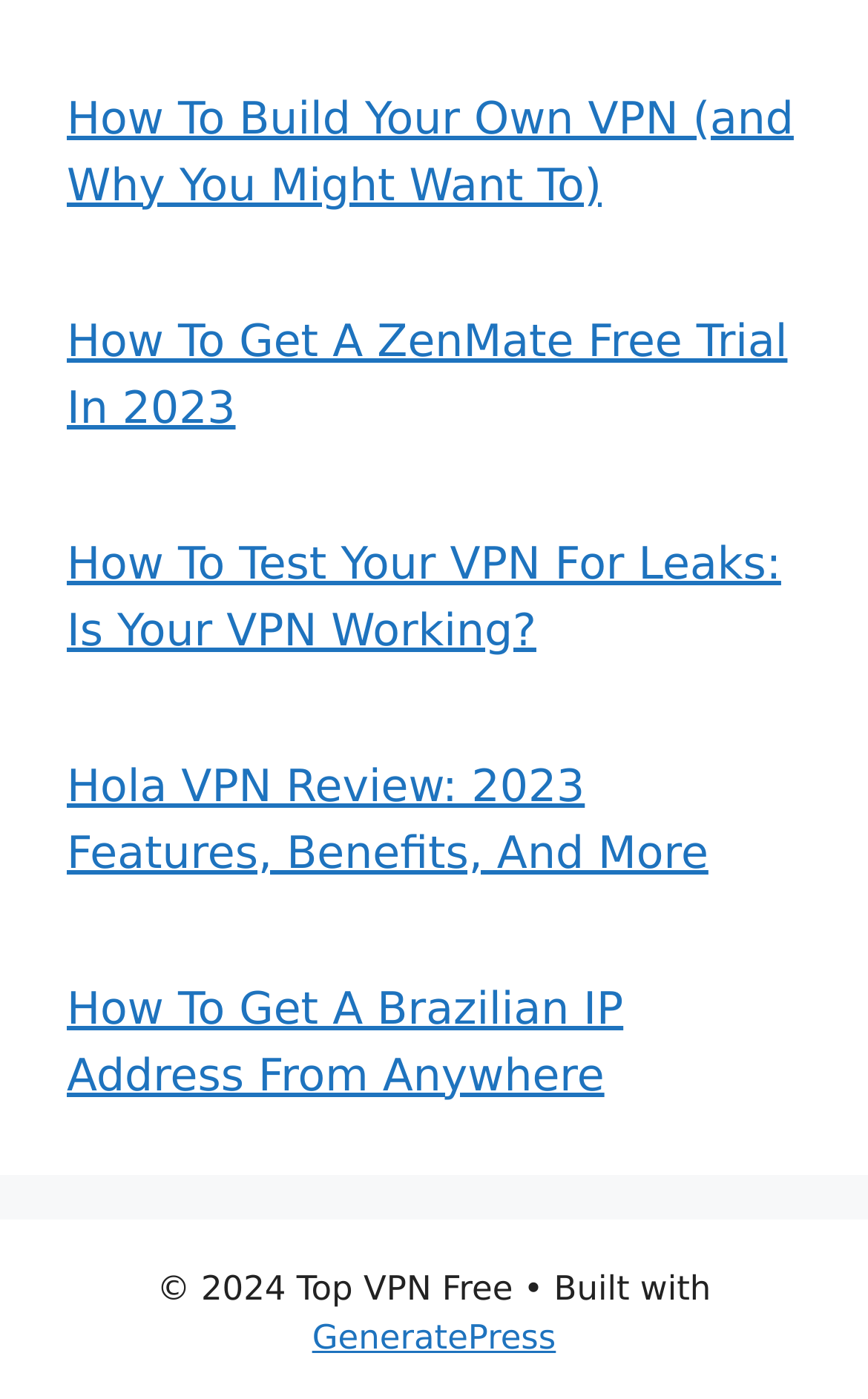Provide a short, one-word or phrase answer to the question below:
What is the name of the theme used to build this webpage?

GeneratePress